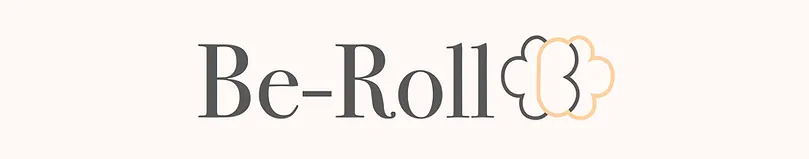Elaborate on all the features and components visible in the image.

The image prominently features the stylized text "Be-Roll" in an elegant font, set against a soft, pale background. The design incorporates decorative font flourishes, evoking a sense of sophistication and creativity. This branding may be associated with a newsletter or publication that focuses on topics such as art, culture, or unique narratives, inviting readers to engage with the content in a visually appealing manner. The overall aesthetic suggests a blend of modernity and tradition, enhancing the presentation of the themed content it represents.